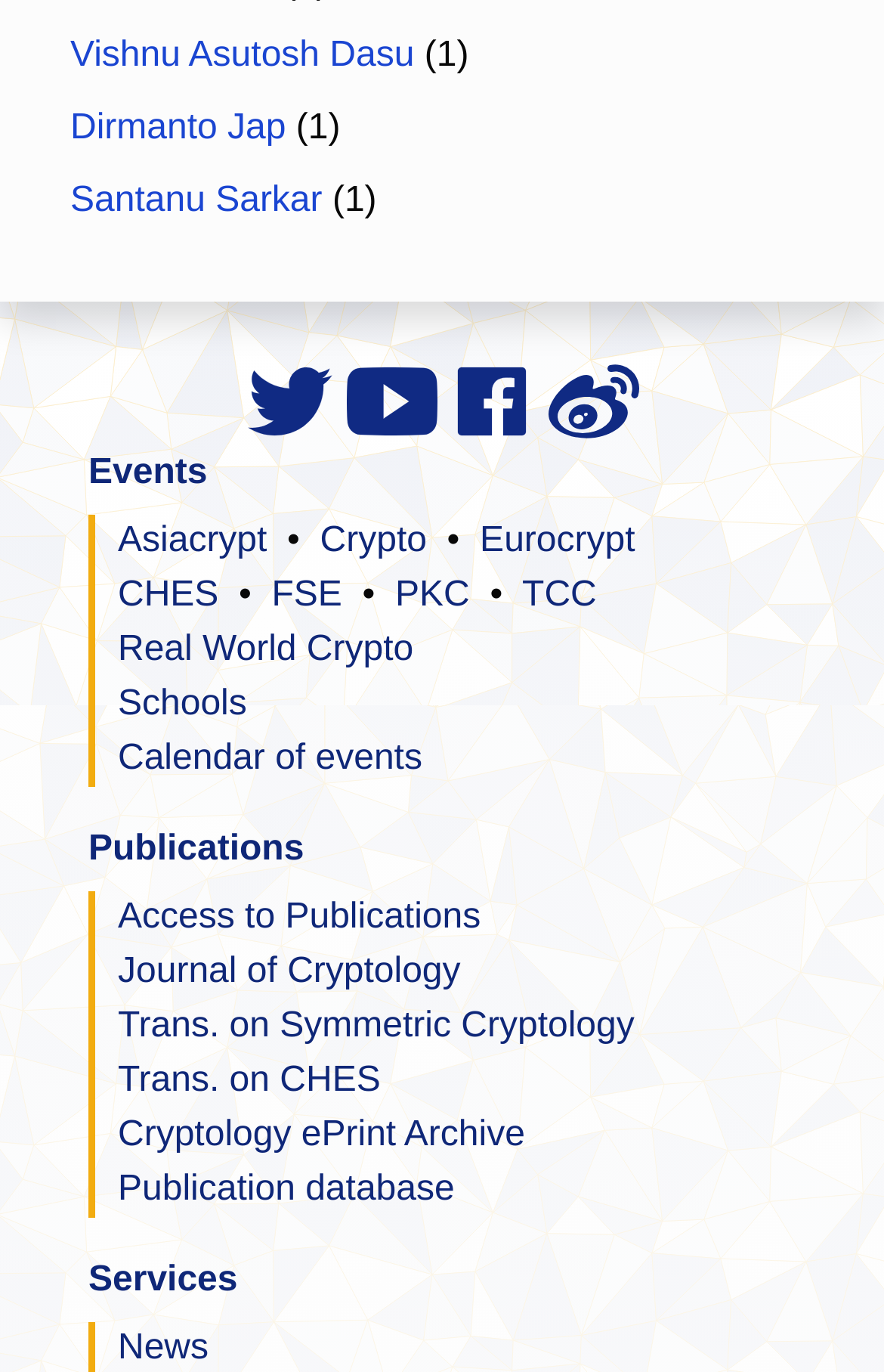What is the last service listed?
Please look at the screenshot and answer using one word or phrase.

News